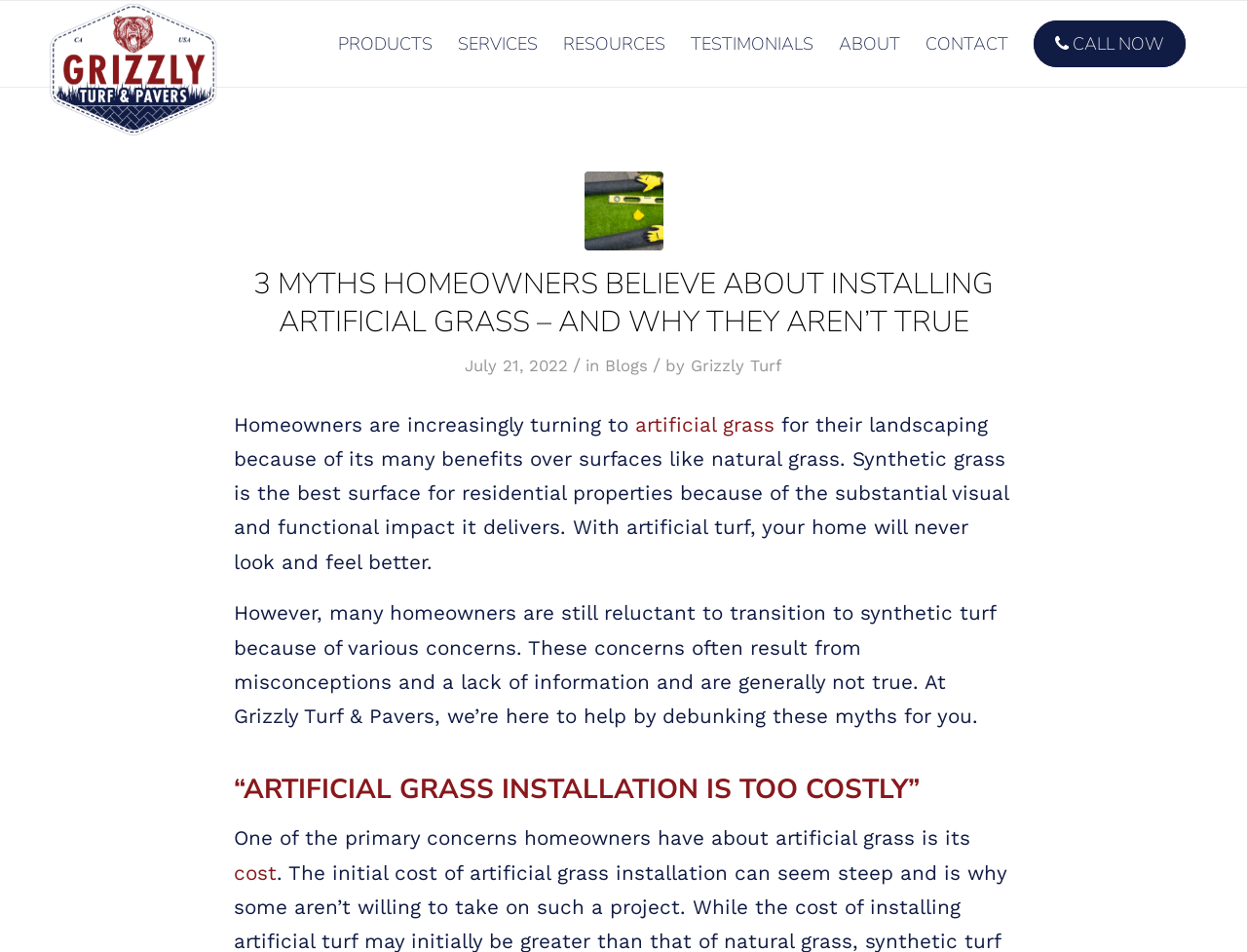Using the provided description: "aria-label="Grizzly Turf & Pavers"", find the bounding box coordinates of the corresponding UI element. The output should be four float numbers between 0 and 1, in the format [left, top, right, bottom].

[0.039, 0.002, 0.176, 0.146]